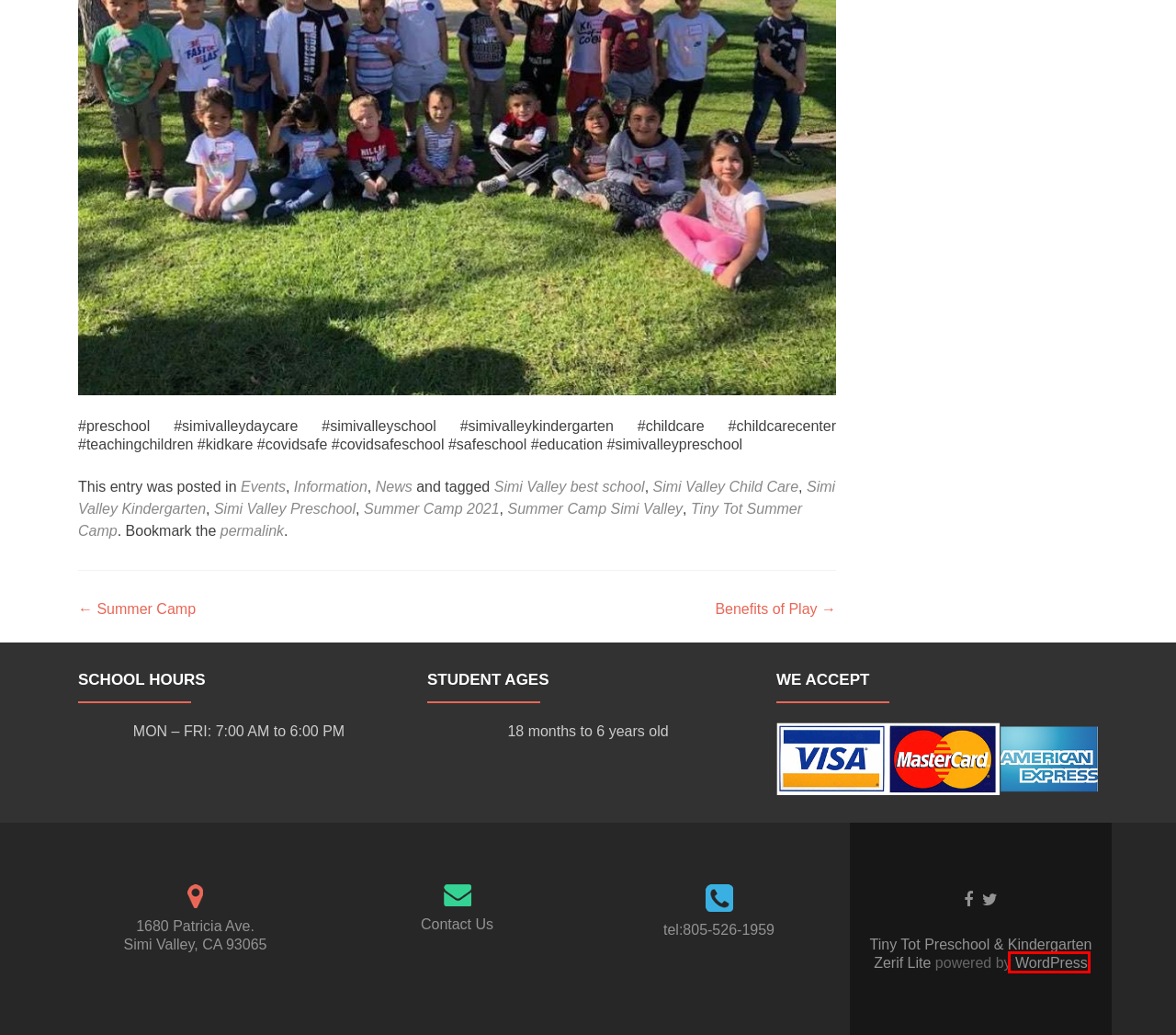You are given a webpage screenshot where a red bounding box highlights an element. Determine the most fitting webpage description for the new page that loads after clicking the element within the red bounding box. Here are the candidates:
A. Simi Valley Kindergarten – Tiny Tot Preschool
B. Blog Tool, Publishing Platform, and CMS – WordPress.org
C. Benefits of Play – Tiny Tot Preschool
D. Simi Valley Preschool – Tiny Tot Preschool
E. Events – Tiny Tot Preschool
F. Tiny Tot Summer Camp – Tiny Tot Preschool
G. Simi Valley Child Care – Tiny Tot Preschool
H. Summer Camp – Tiny Tot Preschool

B